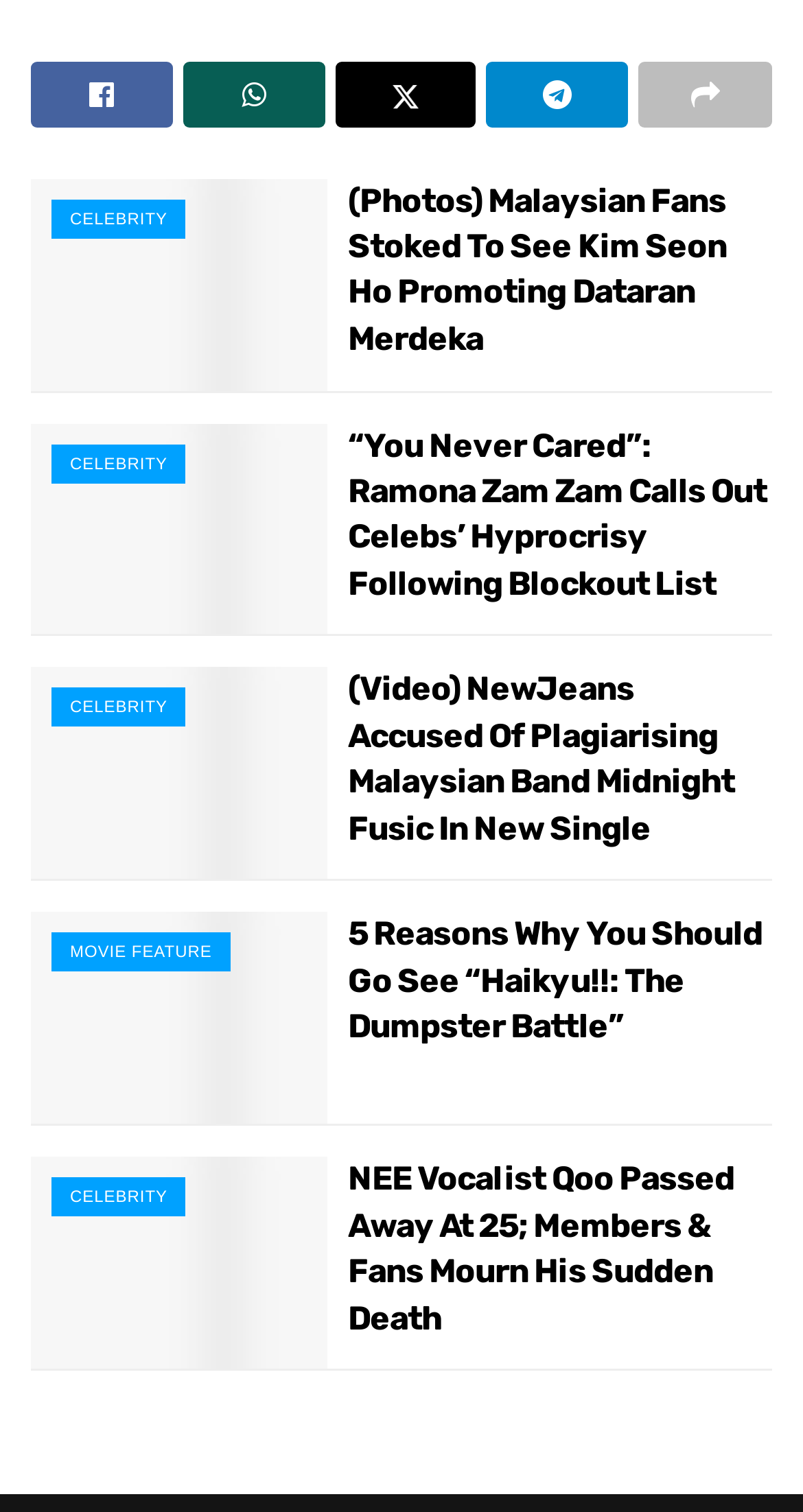Answer the question below using just one word or a short phrase: 
What is the source of the image in the article with the heading 'NEE Vocalist Qoo Passed Away At 25; Members & Fans Mourn His Sudden Death'?

IG/qoo_alale_hina